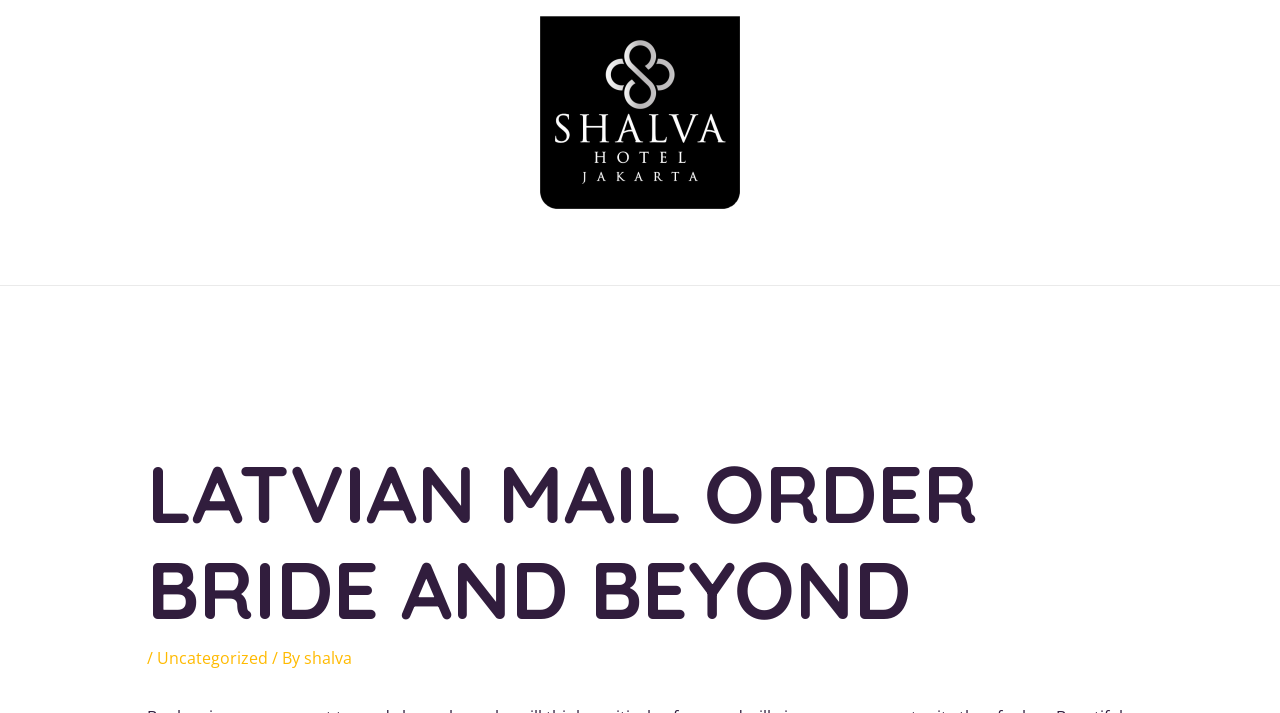How many links are in the navigation section?
Using the image as a reference, give a one-word or short phrase answer.

7